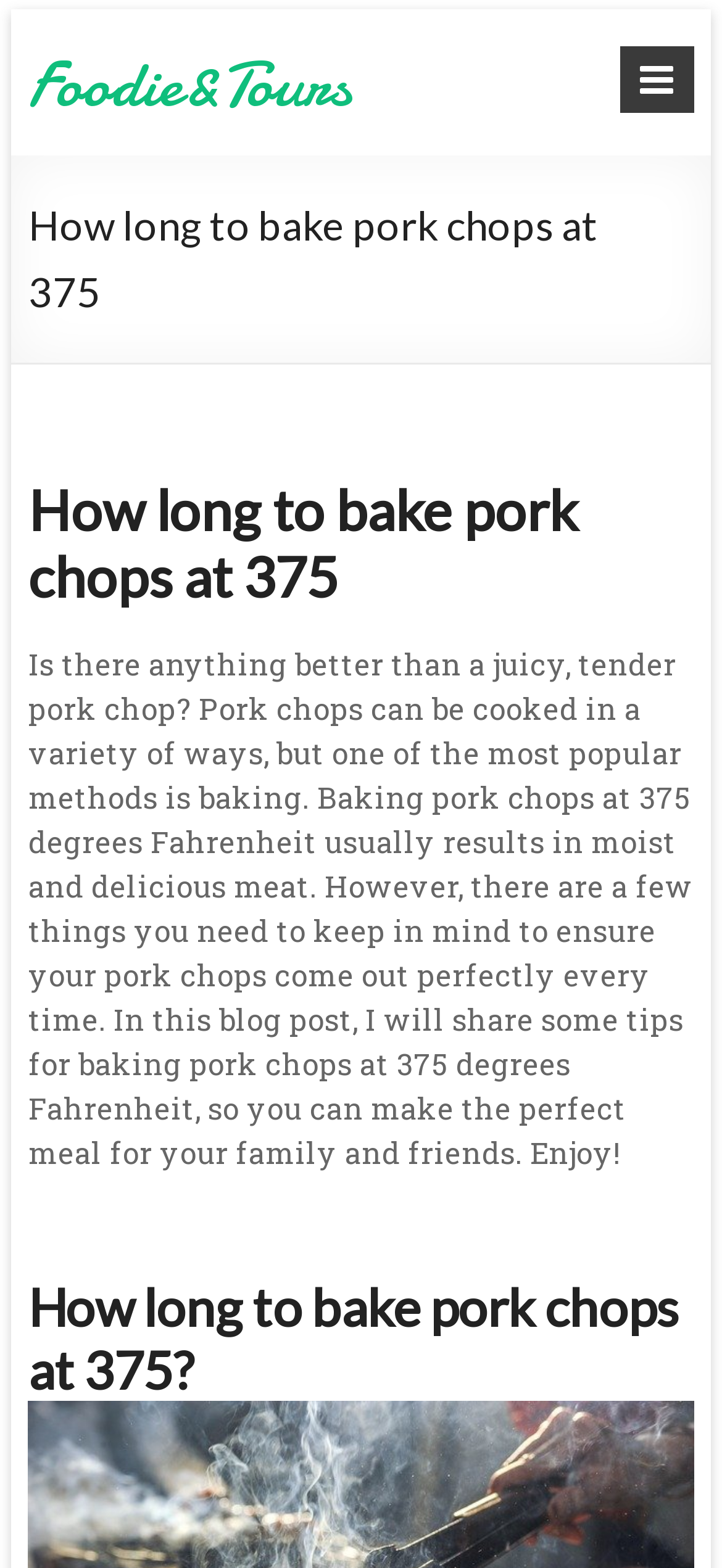Please identify the webpage's heading and generate its text content.

How long to bake pork chops at 375